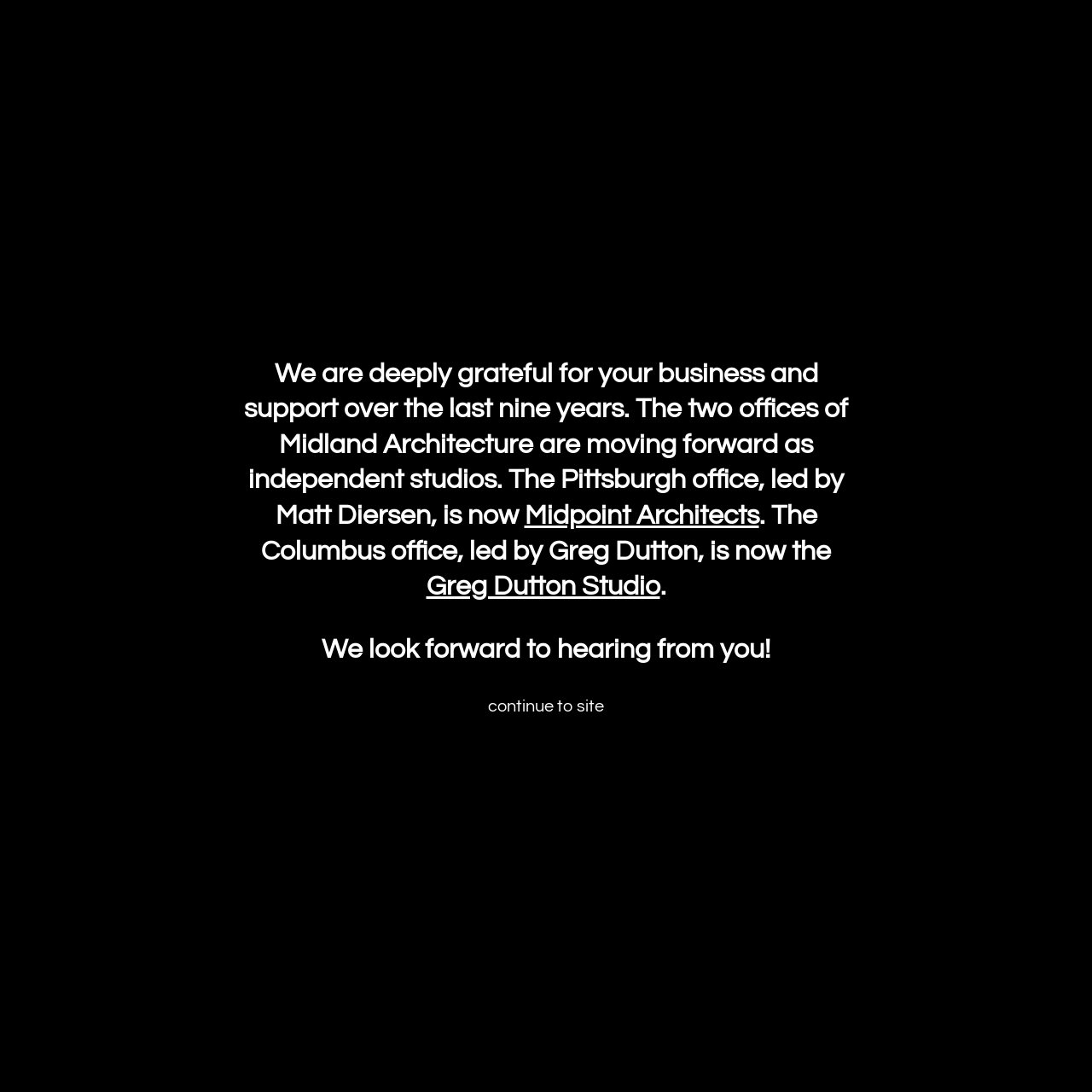What is the purpose of the dialog box?
Give a thorough and detailed response to the question.

The dialog box appears to be announcing a change in the structure of Midland Architecture, with the two offices moving forward as independent studios.